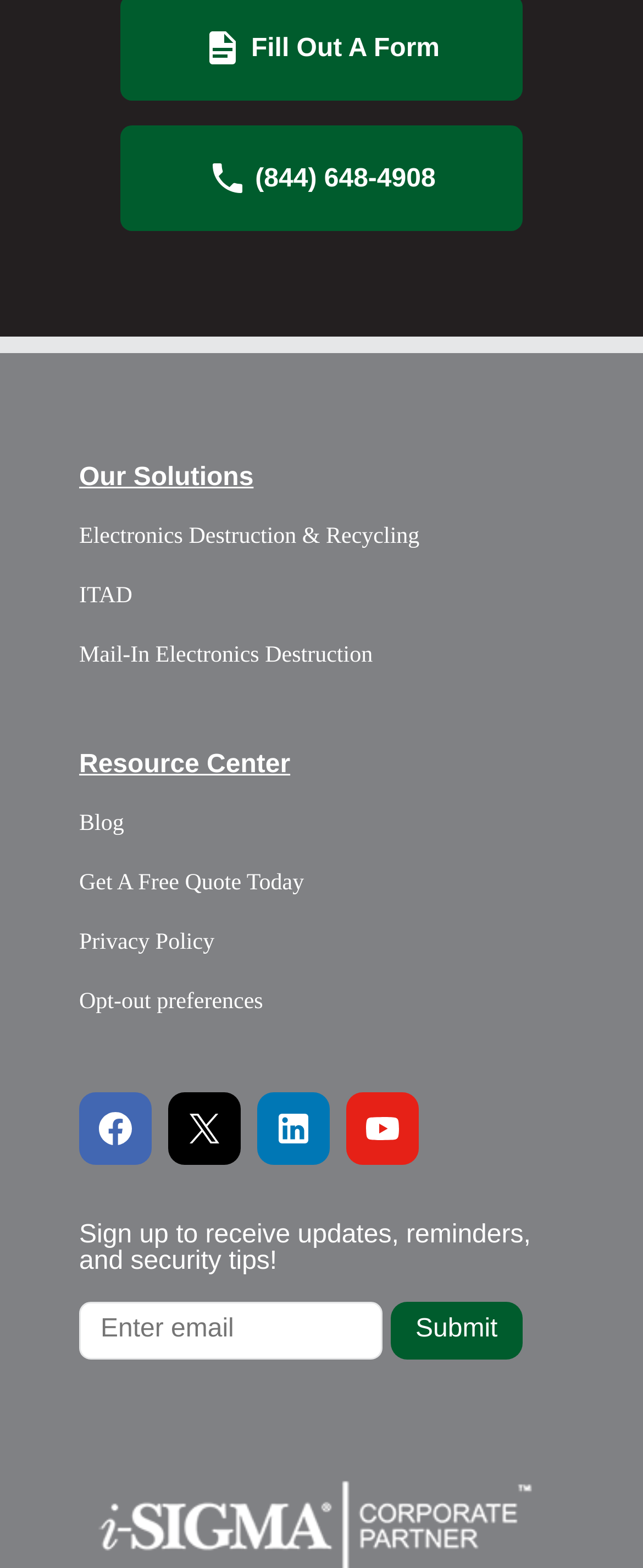Answer the question using only a single word or phrase: 
What is the purpose of the 'Get A Free Quote Today' link?

To get a free quote